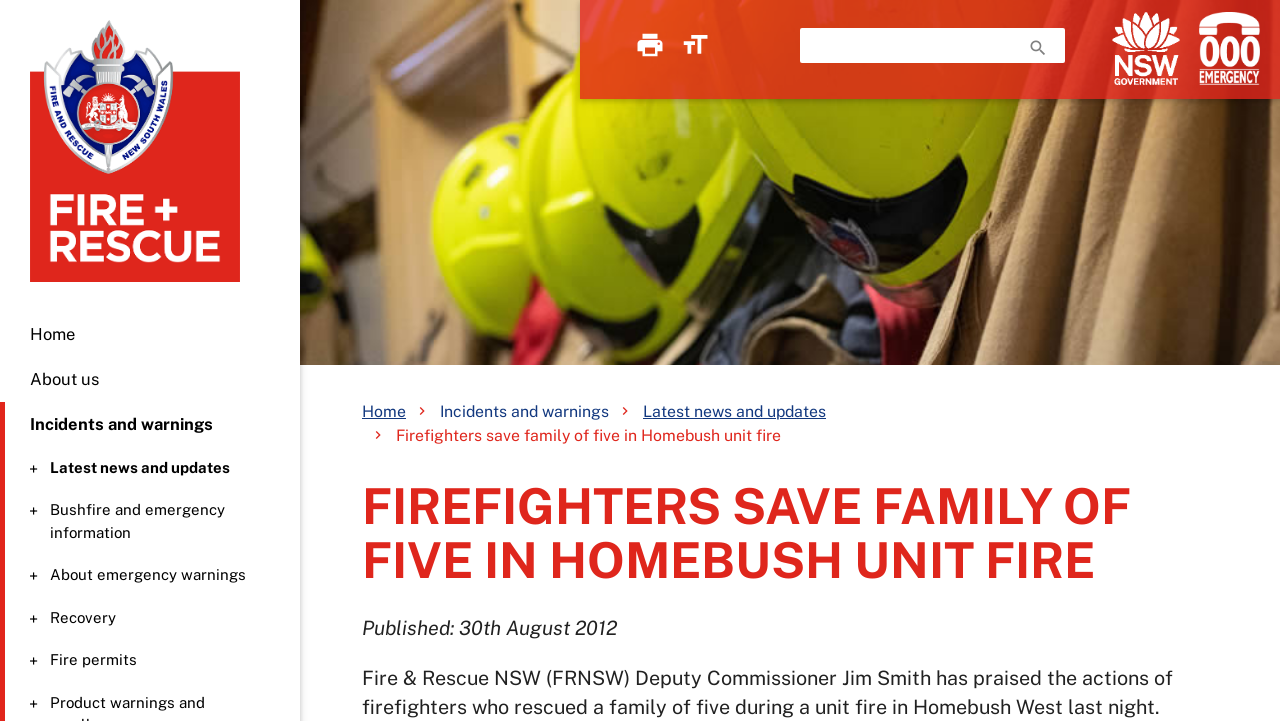When was the incident published?
Refer to the image and provide a detailed answer to the question.

The answer can be found in the text that provides the publication date, which states 'Published: 30th August 2012'.